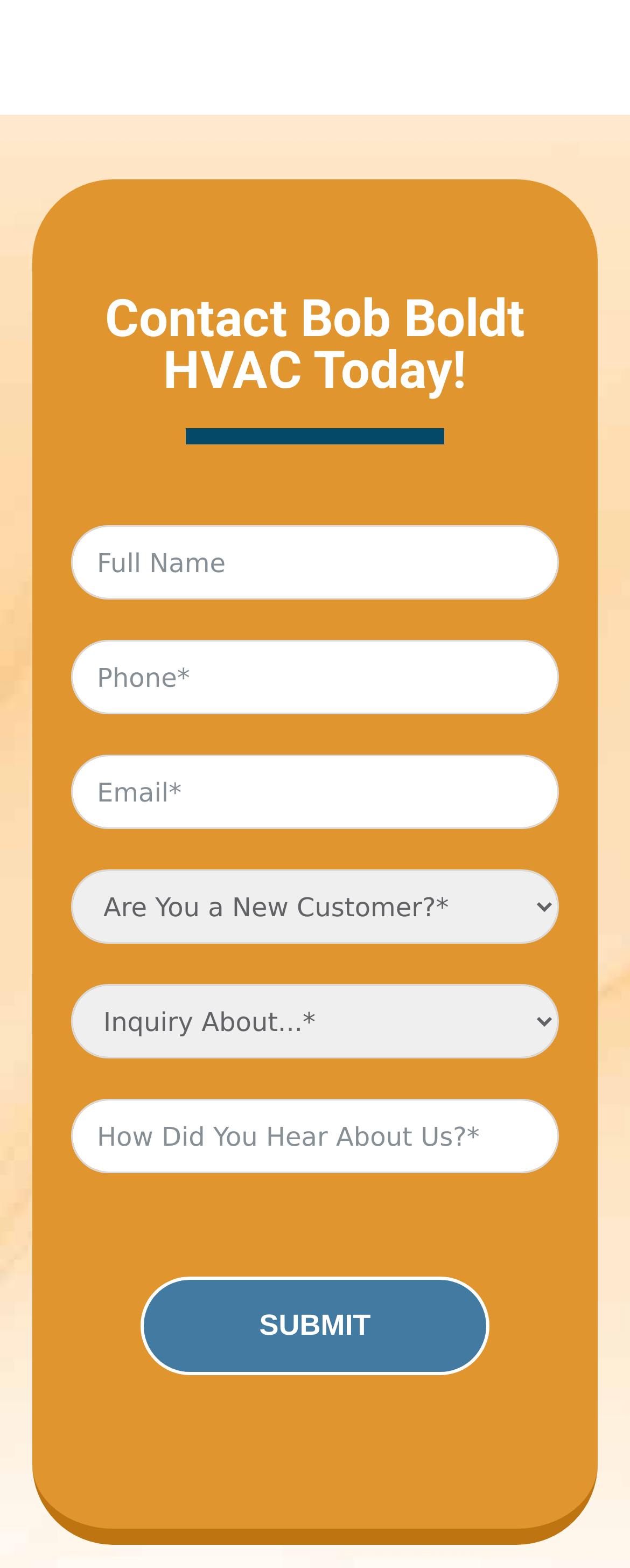What is the purpose of the form?
Answer the question with a single word or phrase, referring to the image.

Contact Bob Boldt HVAC